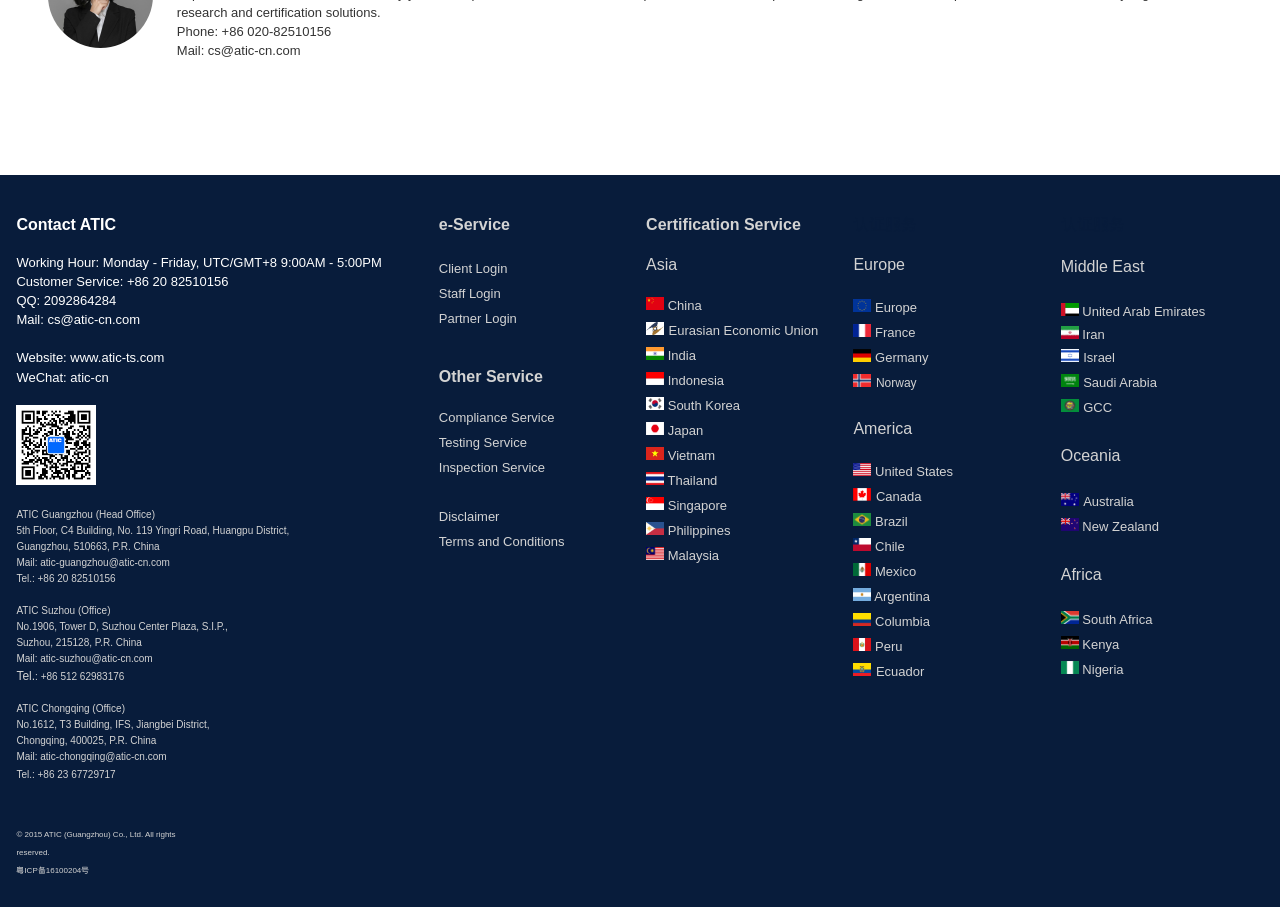Identify the bounding box coordinates of the section that should be clicked to achieve the task described: "Click United States".

[0.667, 0.51, 0.745, 0.528]